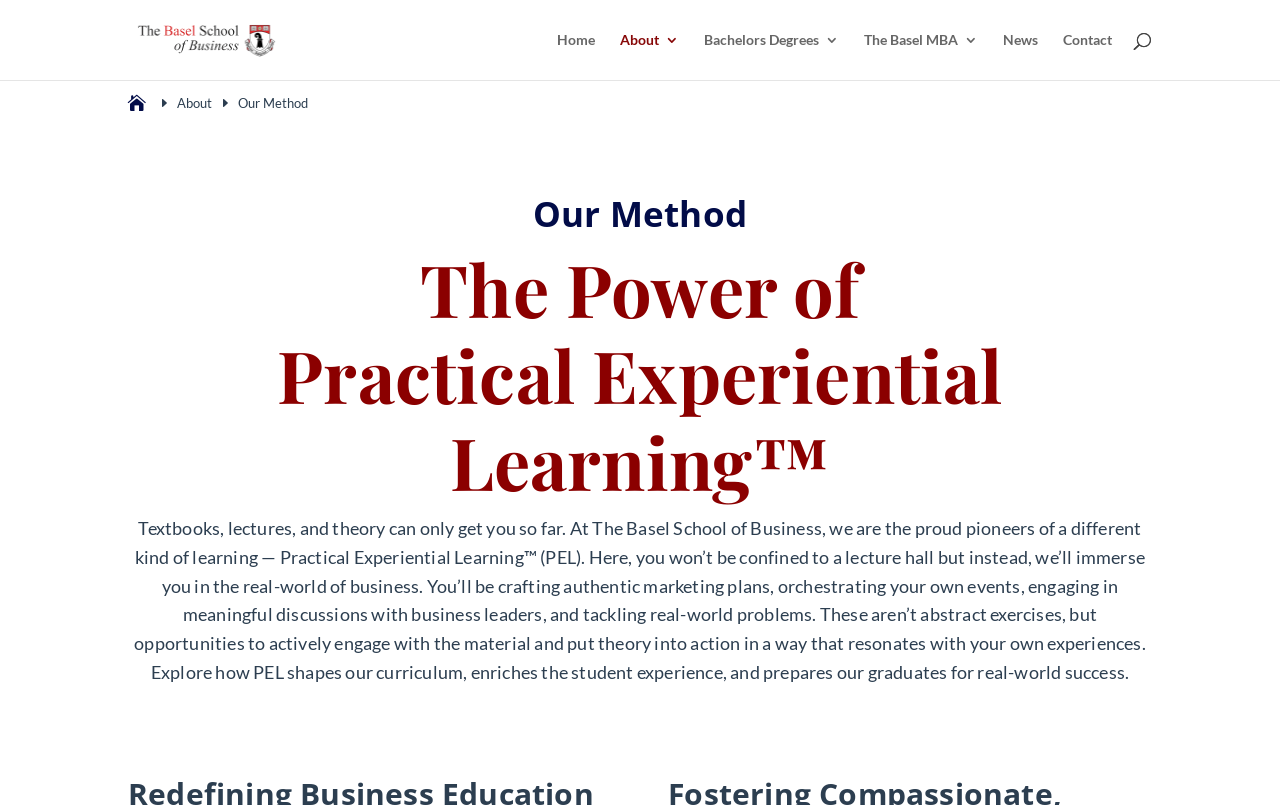Offer an in-depth caption of the entire webpage.

The webpage is about the Basel School of Business, specifically its method of teaching. At the top left, there is a logo of the Basel School of Business, accompanied by a link to the school's homepage. To the right of the logo, there is a navigation menu with links to various pages, including "Home", "About", "Bachelors Degrees", "The Basel MBA", "News", and "Contact". 

Below the navigation menu, there is a search bar with a magnifying glass icon on the left and links to "About" and "Our Method" on the right. 

The main content of the page is divided into two sections. The first section has a heading "Our Method" and a subheading "The Power of Practical Experiential Learning™". The second section is a paragraph of text that explains the school's approach to learning, which is based on practical experience rather than just theory. The text describes how students will engage in real-world activities, such as creating marketing plans and discussing with business leaders, to gain hands-on experience.